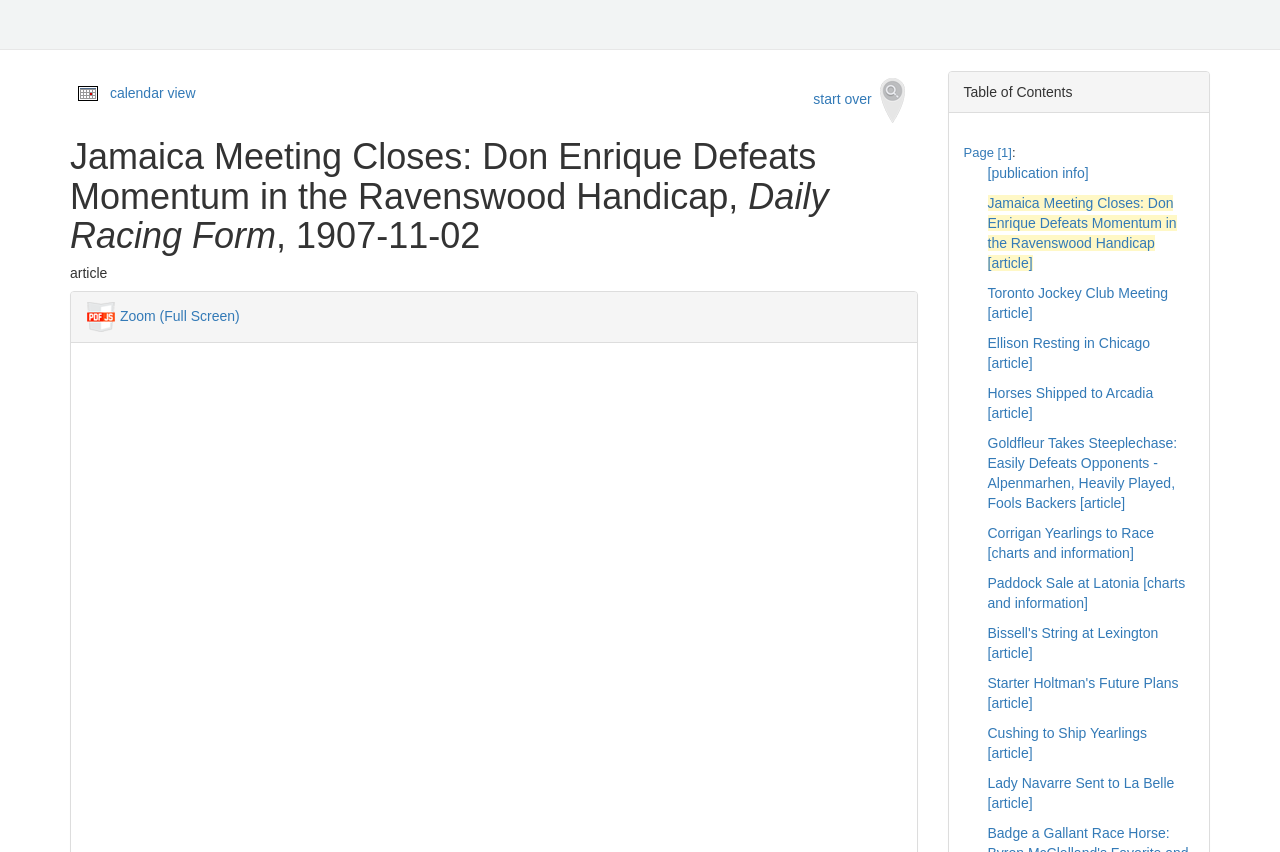Determine the bounding box coordinates for the area that needs to be clicked to fulfill this task: "search". The coordinates must be given as four float numbers between 0 and 1, i.e., [left, top, right, bottom].

[0.625, 0.083, 0.717, 0.153]